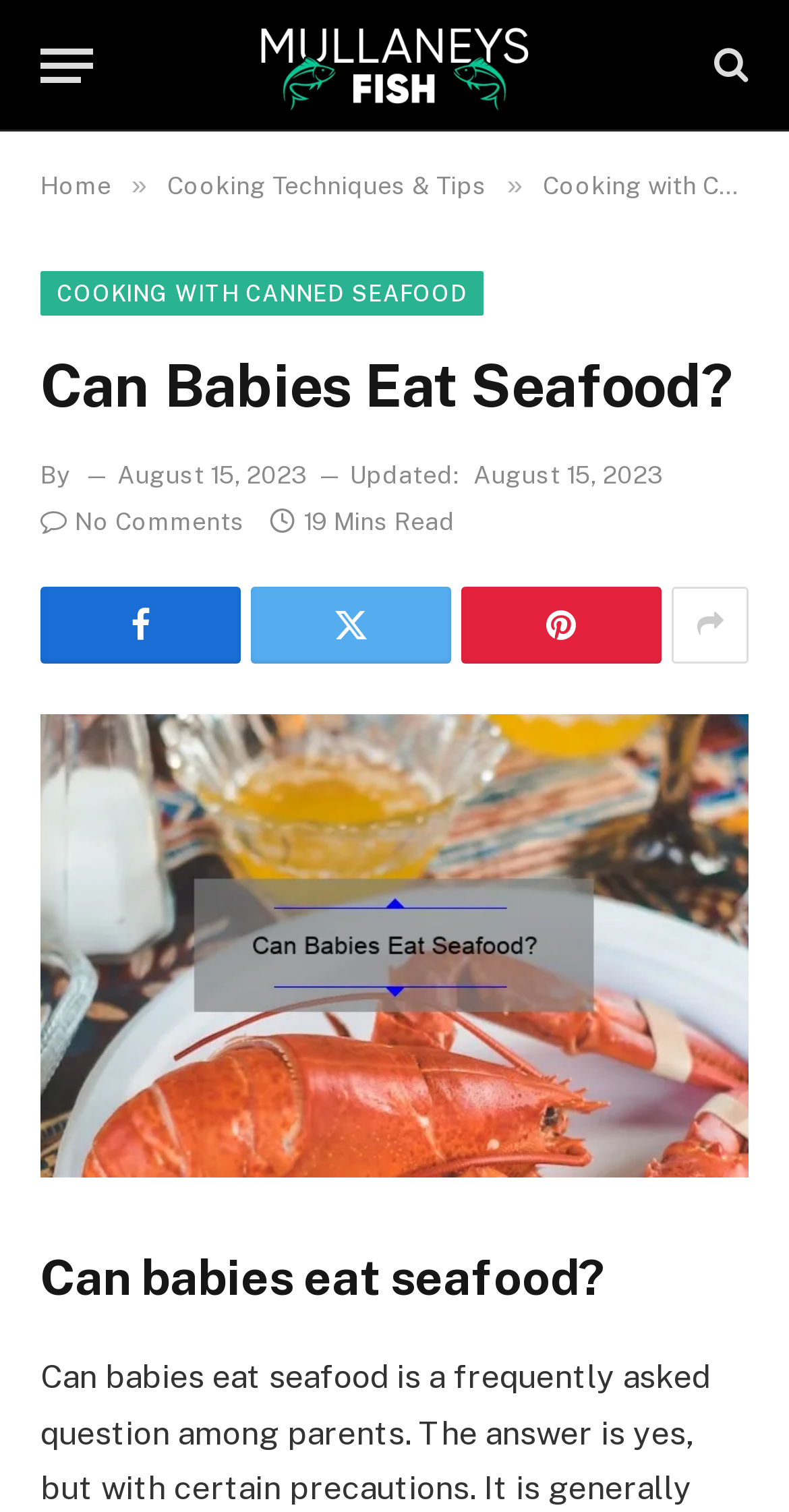Given the element description "Home", identify the bounding box of the corresponding UI element.

[0.051, 0.114, 0.141, 0.132]